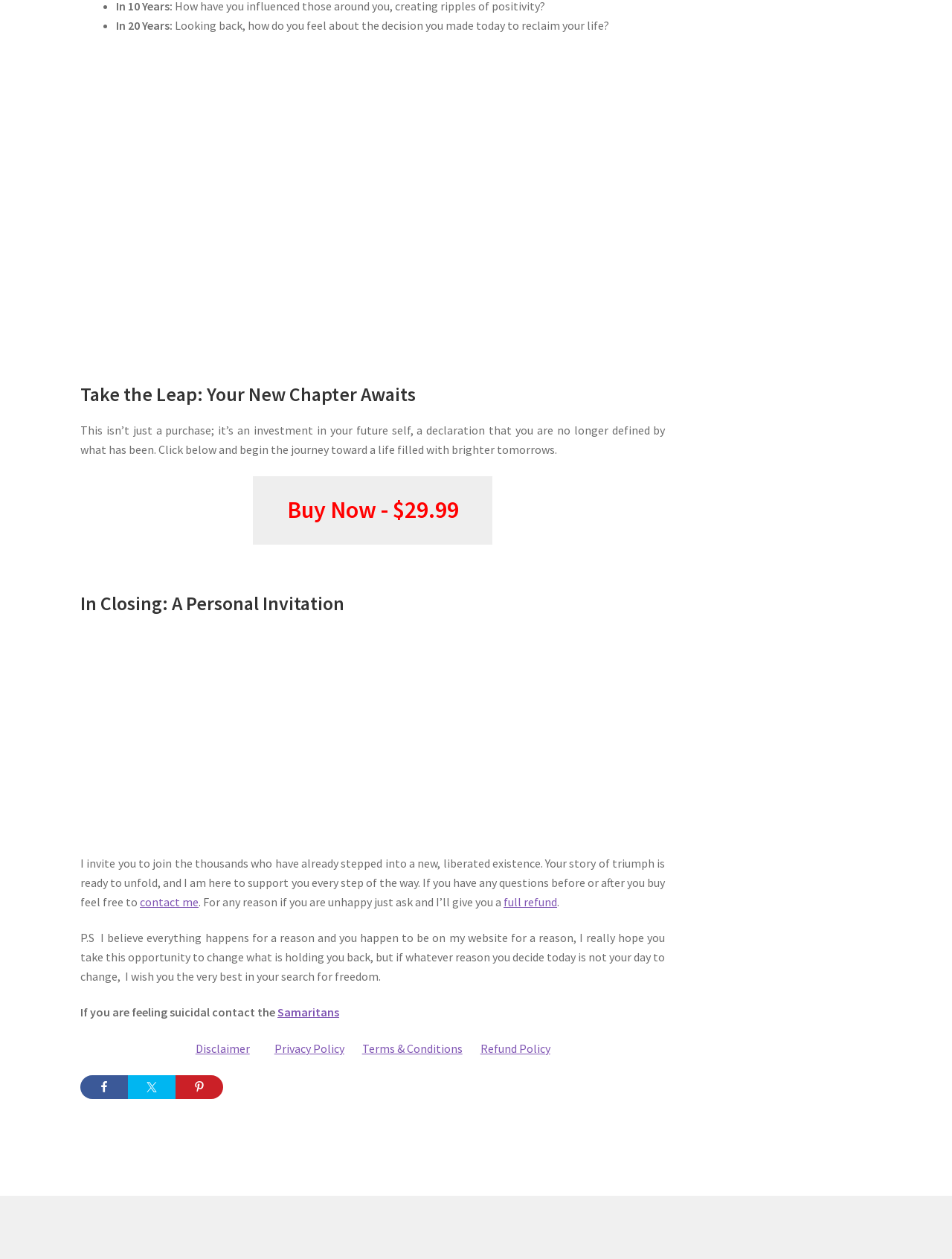Determine the bounding box coordinates for the region that must be clicked to execute the following instruction: "Share on Facebook".

[0.084, 0.854, 0.134, 0.873]